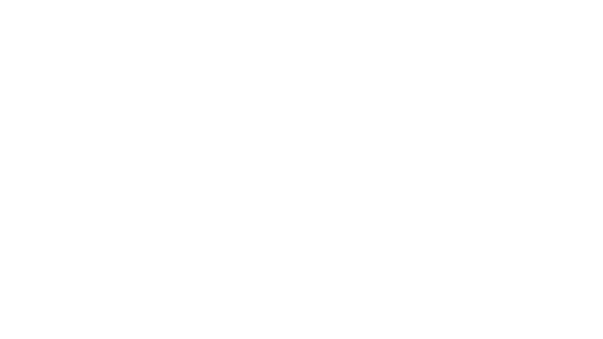Provide a rich and detailed narrative of the image.

The image features the logo for "Super Mario Party," a popular multiplayer game for the Nintendo Switch. This vibrant and playful design encapsulates the fun and excitement of the game, which allows players to gather with friends and family for competitive party gameplay. The game emphasizes teamwork and strategy as players roll dice, navigate the game board, and engage in a variety of mini-games. With its rich history and beloved characters, "Super Mario Party" is a highlight in Nintendo's gaming lineup, perfect for gatherings and casual play. The image represents the essence of friendly competition and entertaining gaming experiences.